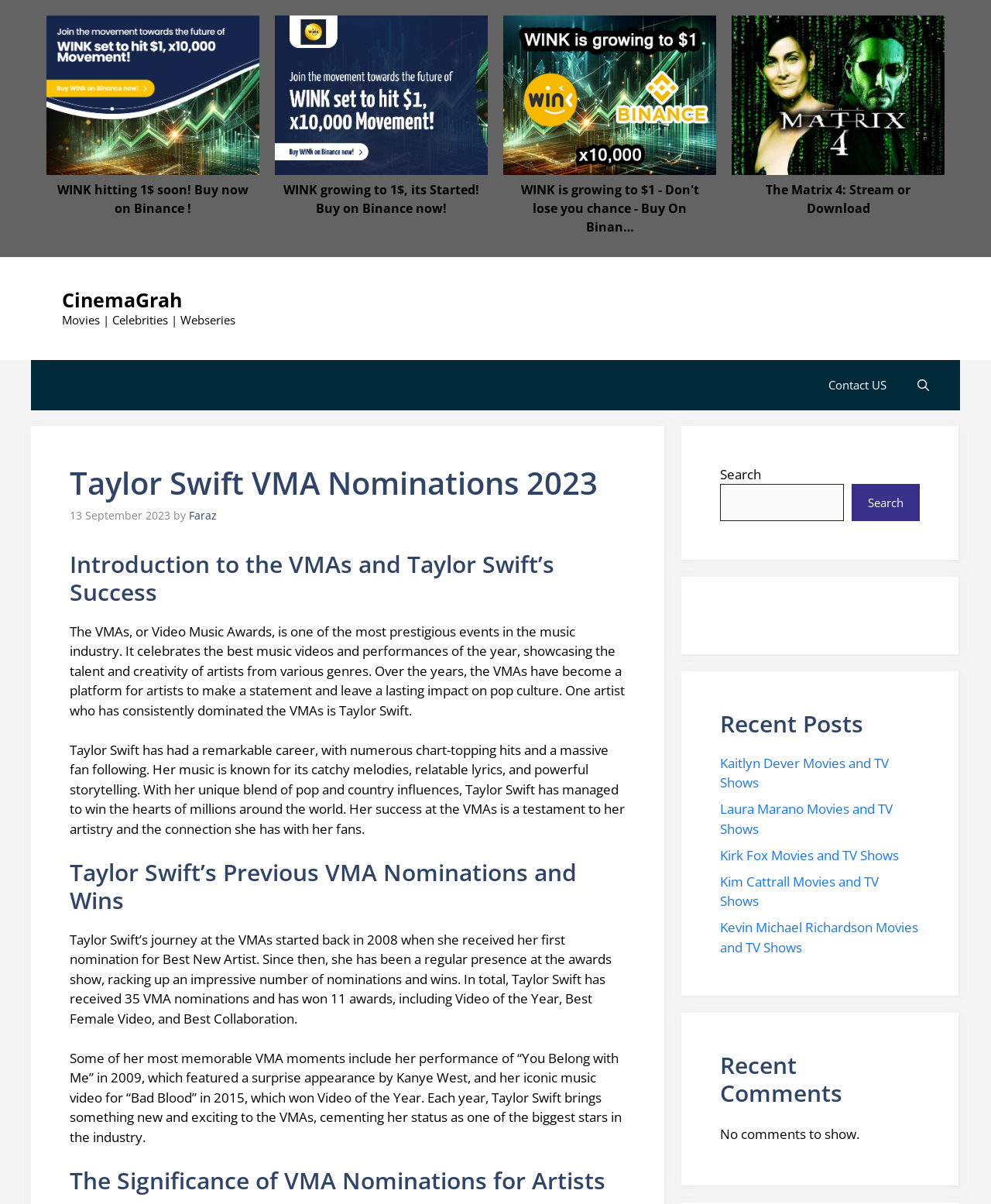What is the name of the artist who has consistently dominated the VMAs?
Please answer the question as detailed as possible based on the image.

The webpage mentions that Taylor Swift has had a remarkable career and has consistently dominated the VMAs, with numerous chart-topping hits and a massive fan following.